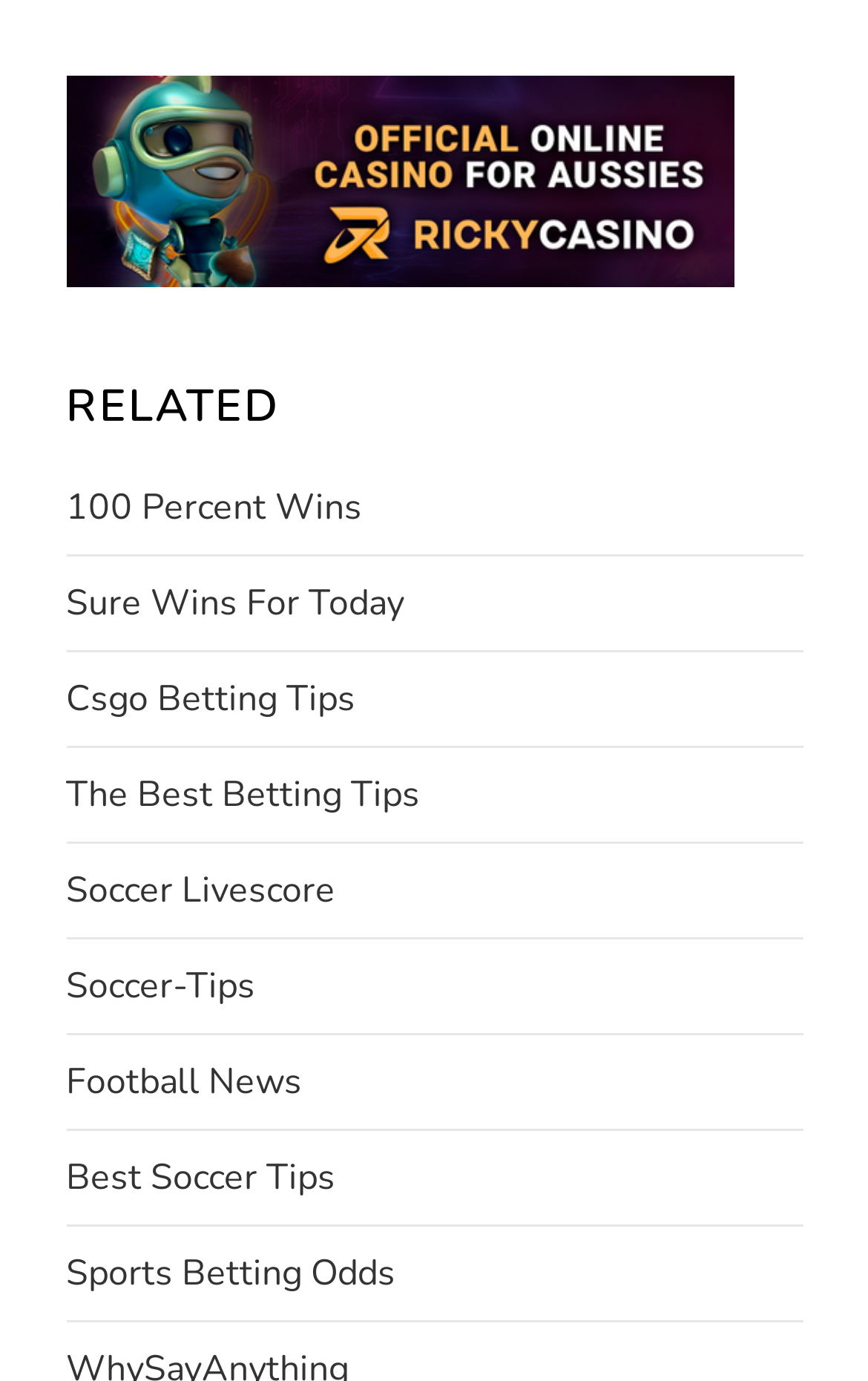Provide the bounding box coordinates of the area you need to click to execute the following instruction: "access Sports Betting Odds".

[0.076, 0.899, 0.455, 0.944]